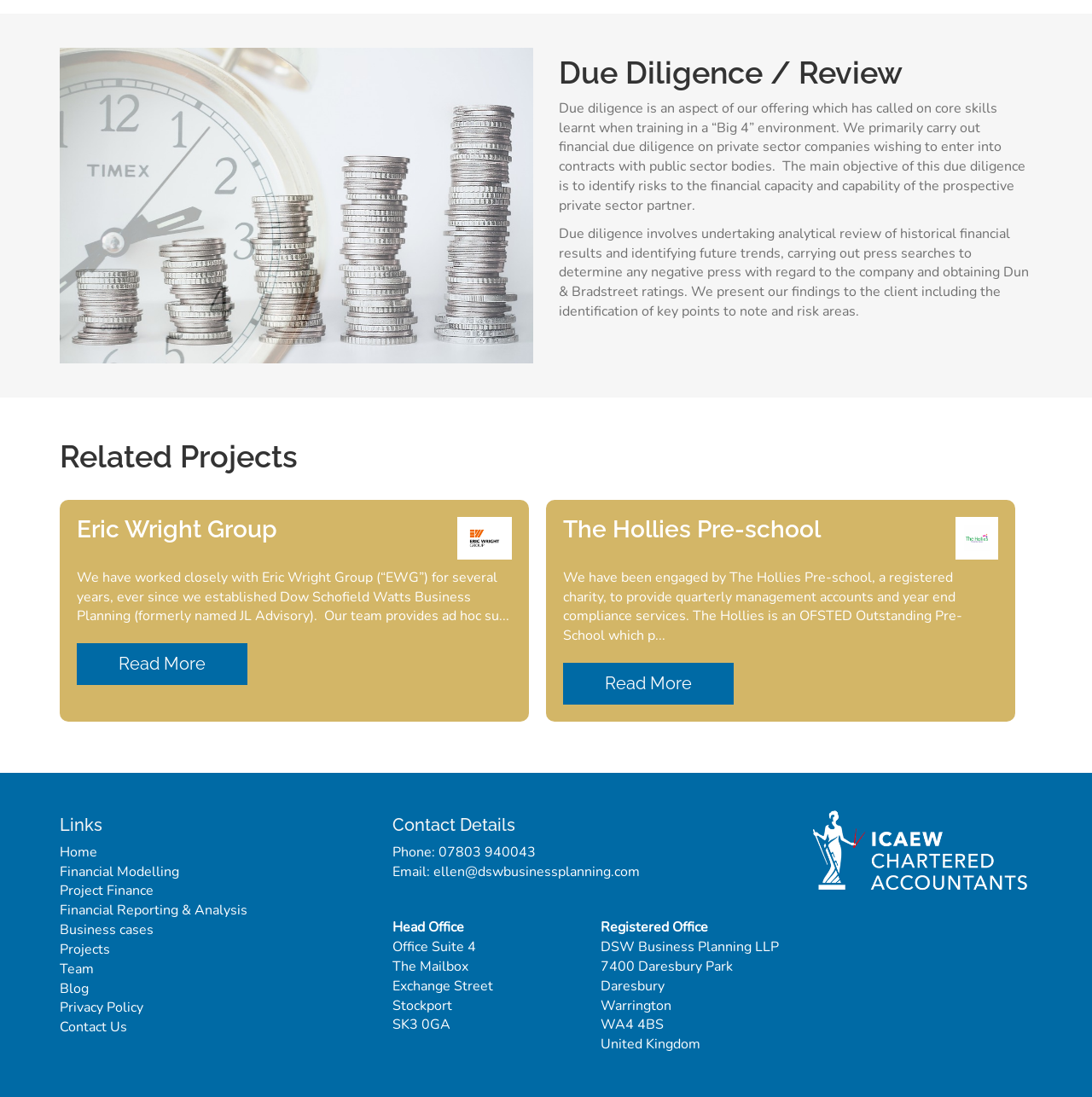Determine the bounding box coordinates of the section to be clicked to follow the instruction: "Click on 'Contact Us' to get in touch". The coordinates should be given as four float numbers between 0 and 1, formatted as [left, top, right, bottom].

[0.055, 0.928, 0.116, 0.945]